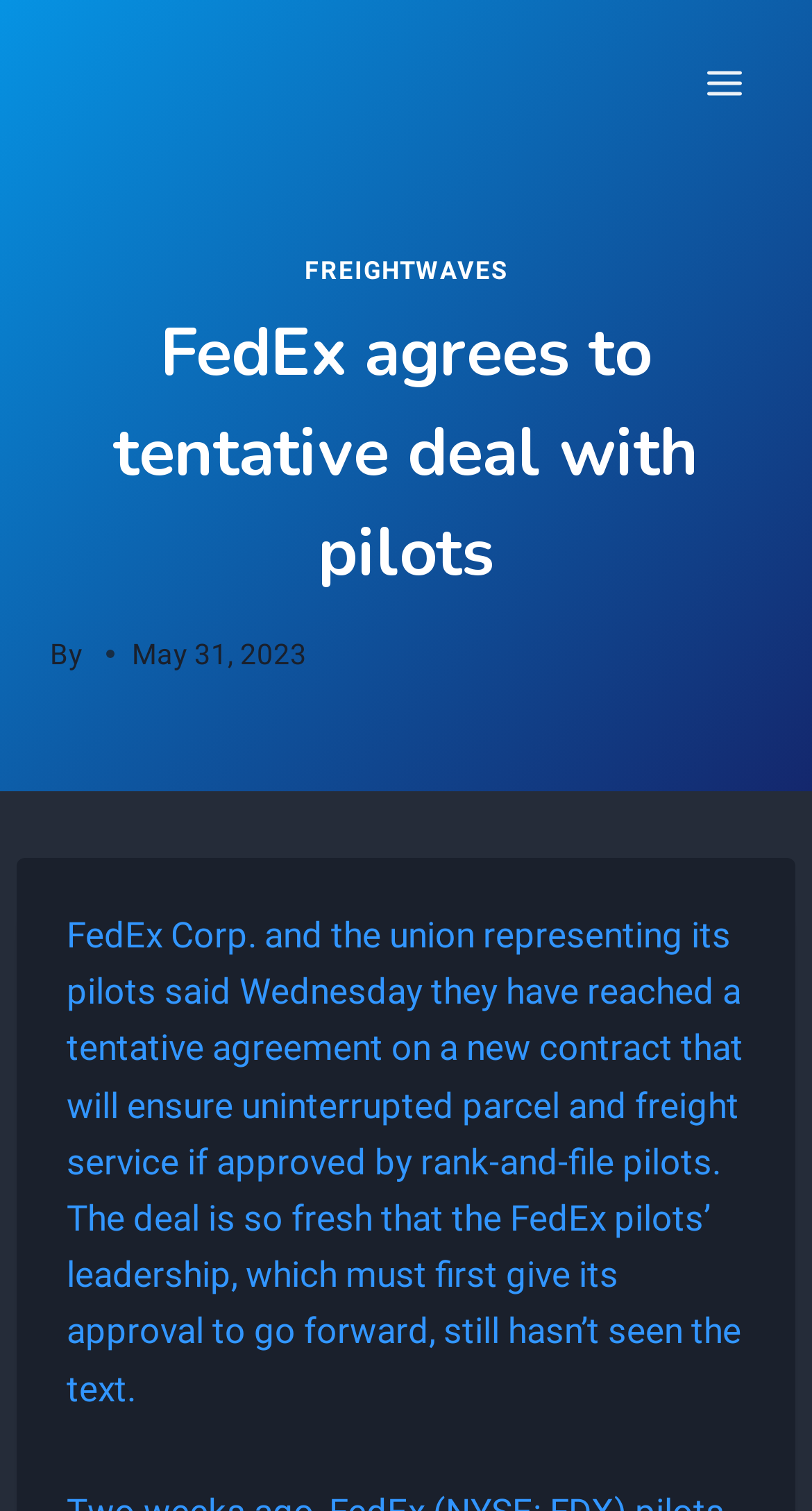Determine the main heading text of the webpage.

FedEx agrees to tentative deal with pilots